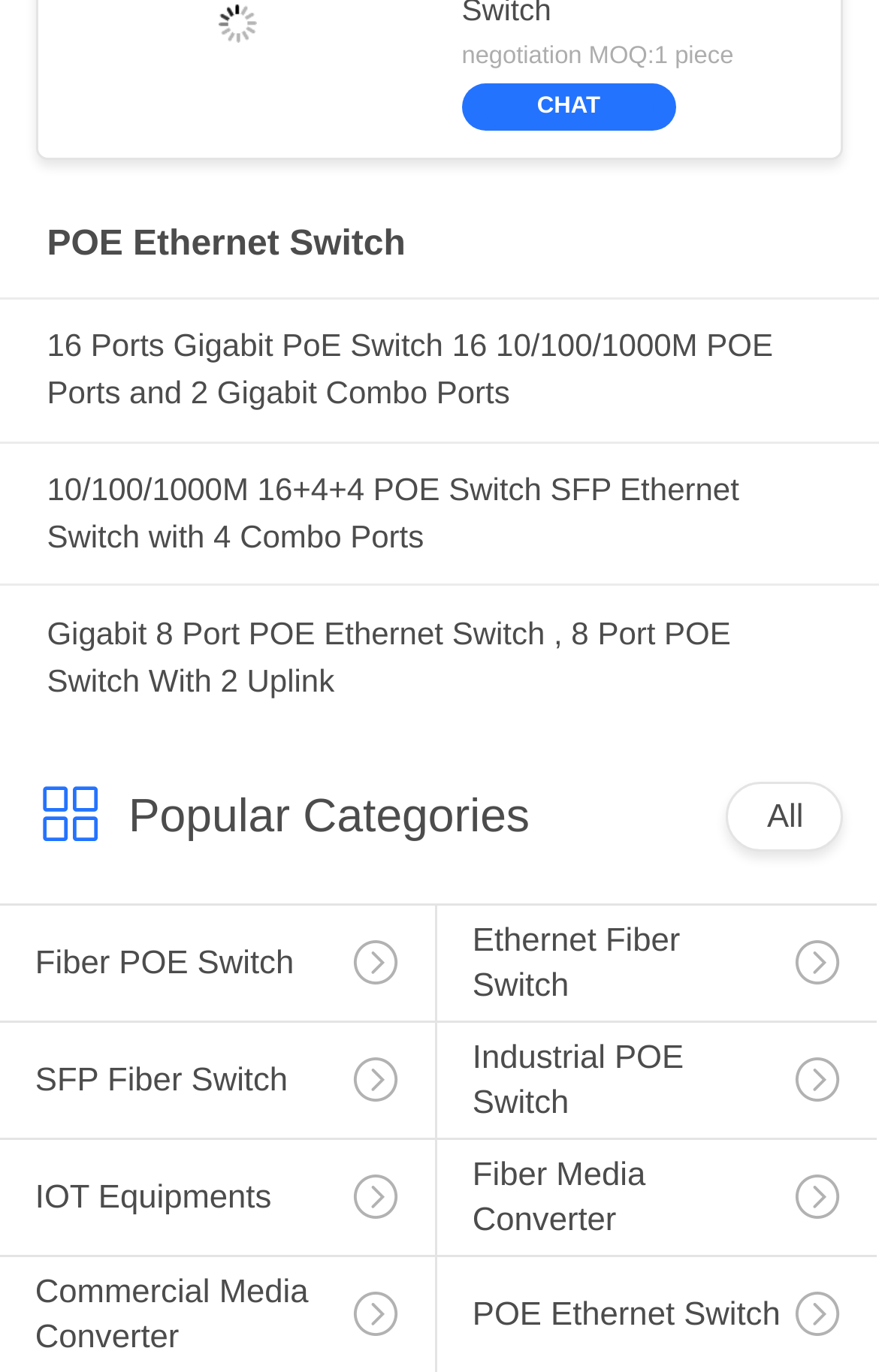How many uplink ports does the Gigabit 8 Port POE Ethernet Switch have?
Please give a well-detailed answer to the question.

The link 'Gigabit 8 Port POE Ethernet Switch, 8 Port POE Switch With 2 Uplink' indicates that the switch has 2 uplink ports.